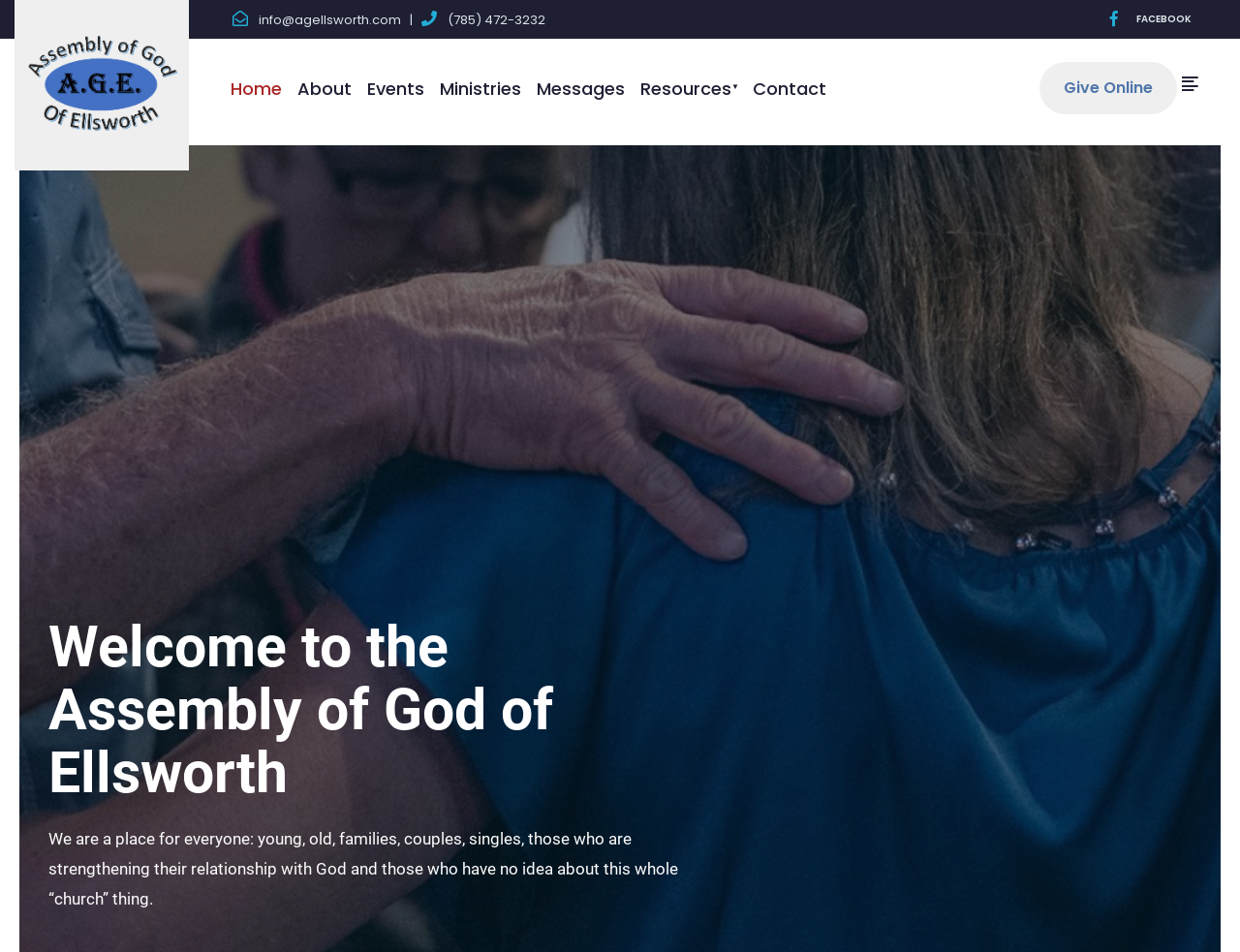Use a single word or phrase to answer this question: 
What is the church's email address?

info@agellsworth.com